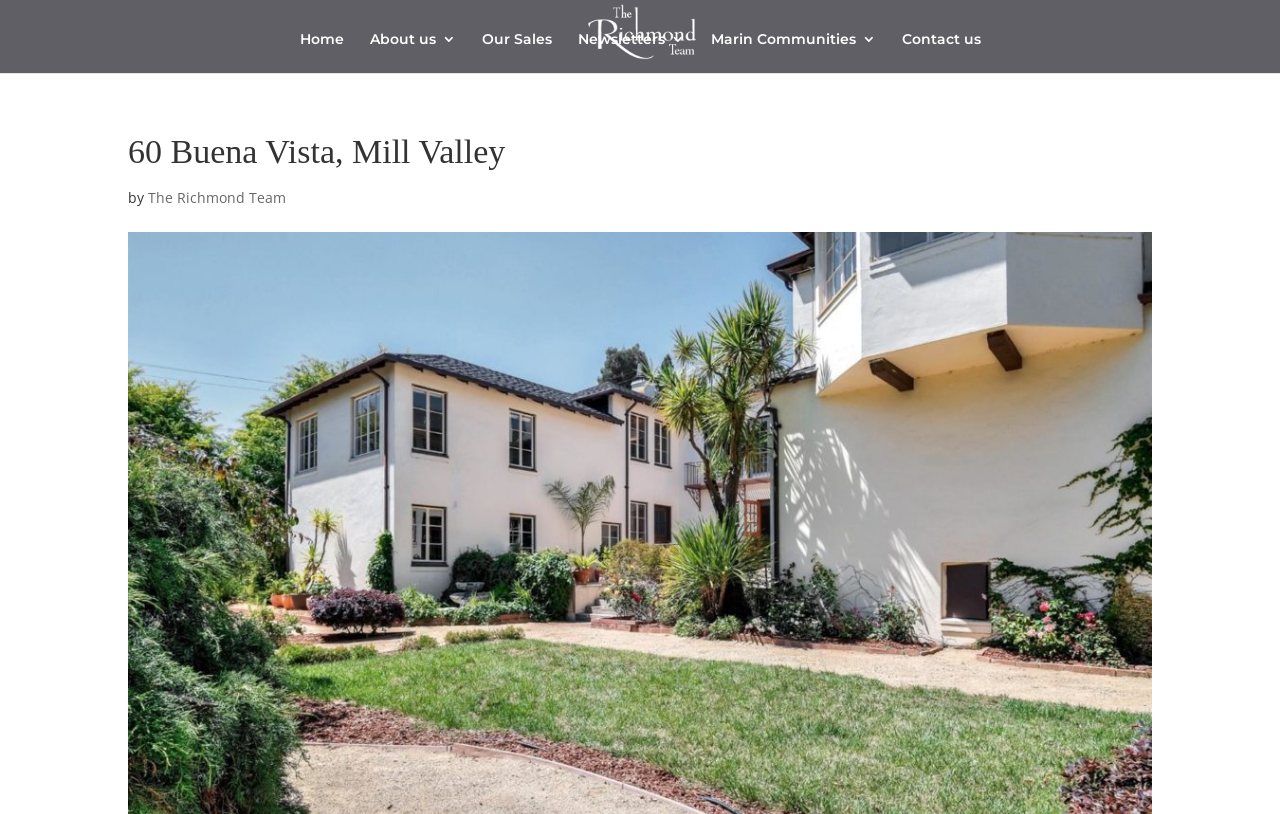Determine the bounding box coordinates of the clickable region to carry out the instruction: "explore marin communities".

[0.555, 0.039, 0.684, 0.089]